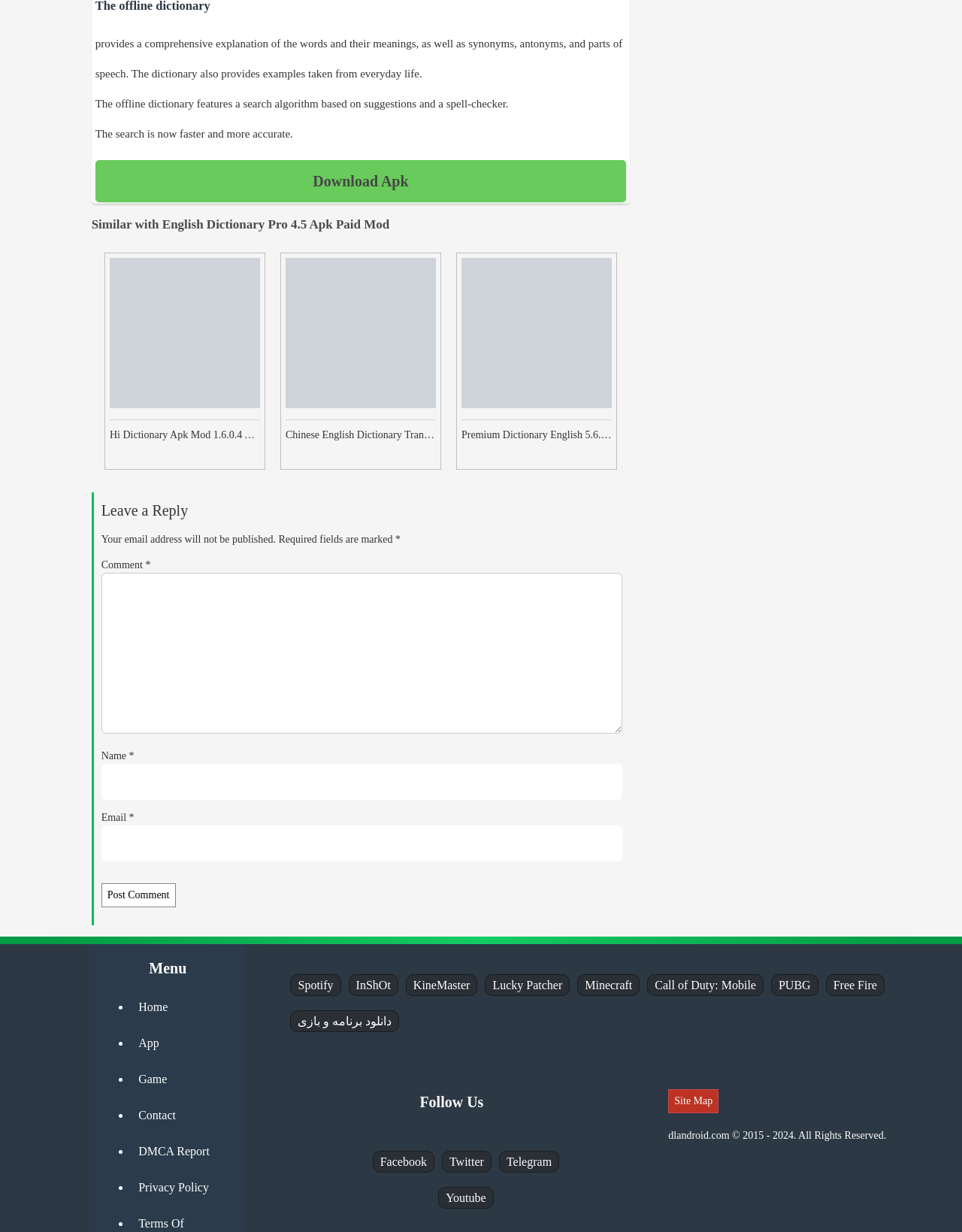Could you find the bounding box coordinates of the clickable area to complete this instruction: "Search for a dictionary"?

[0.099, 0.079, 0.529, 0.089]